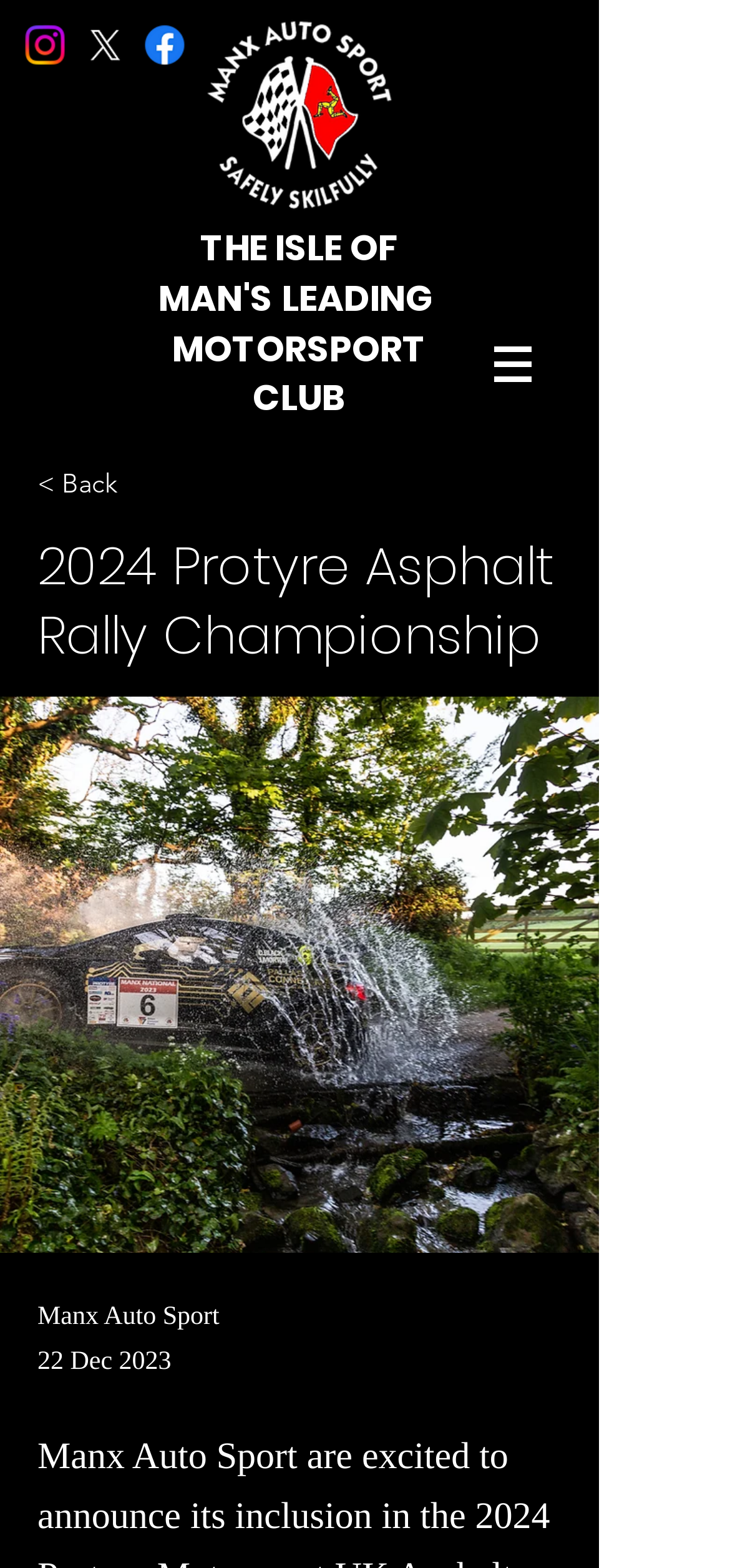What is the date mentioned on the webpage? Look at the image and give a one-word or short phrase answer.

22 Dec 2023